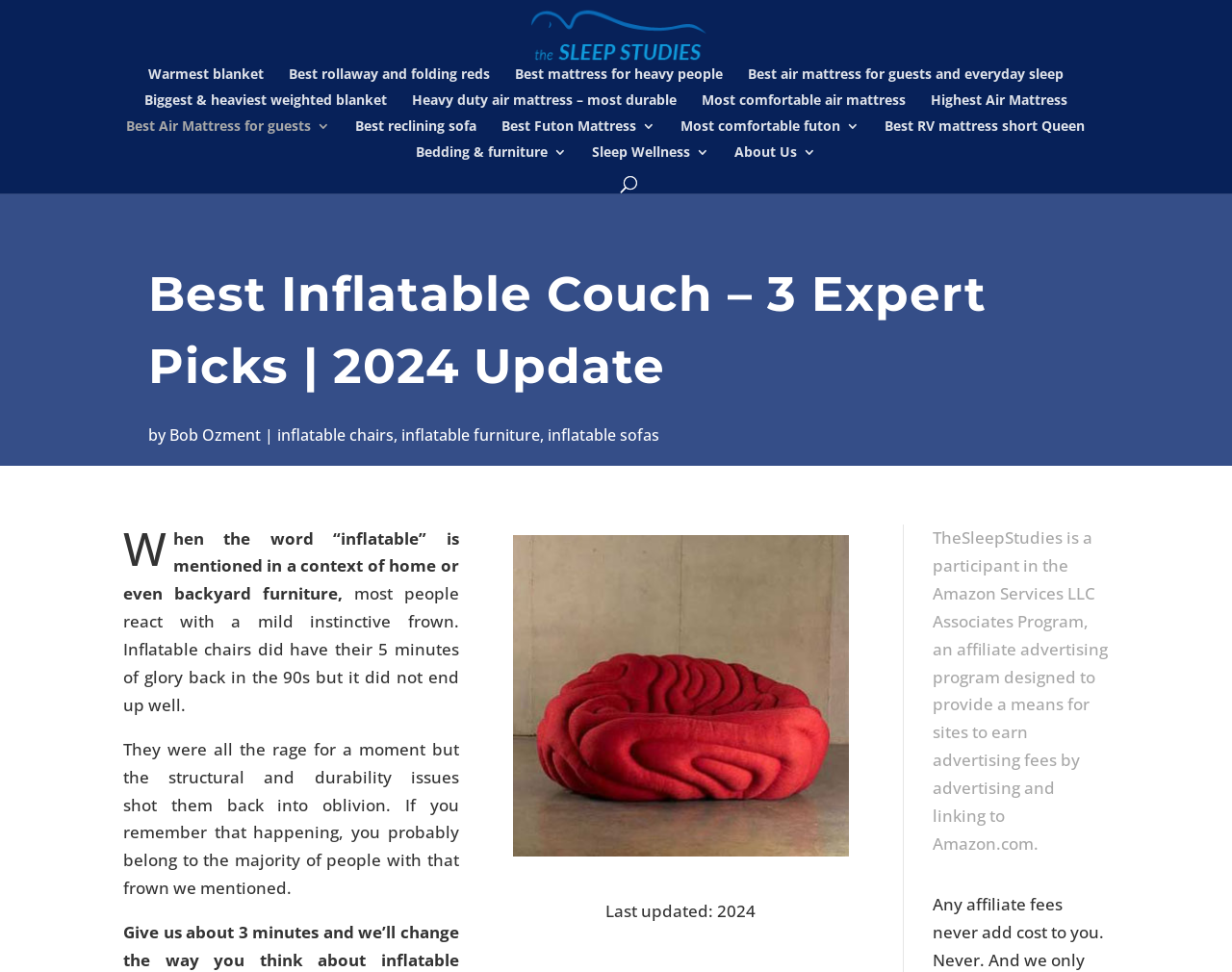Kindly determine the bounding box coordinates for the clickable area to achieve the given instruction: "Click on 'The Sleep Studies' link".

[0.443, 0.021, 0.56, 0.044]